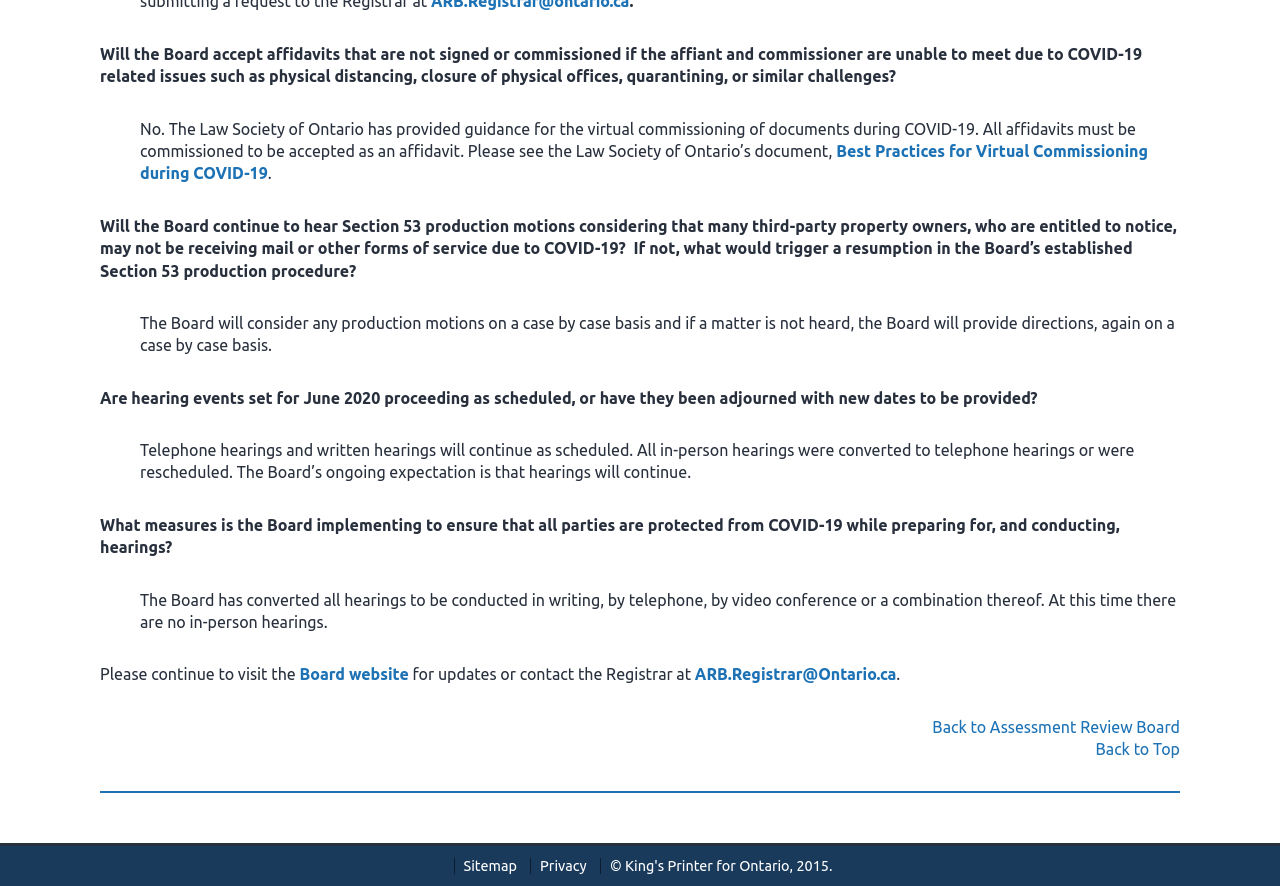How will the Board handle Section 53 production motions during COVID-19?
Refer to the image and respond with a one-word or short-phrase answer.

Case by case basis